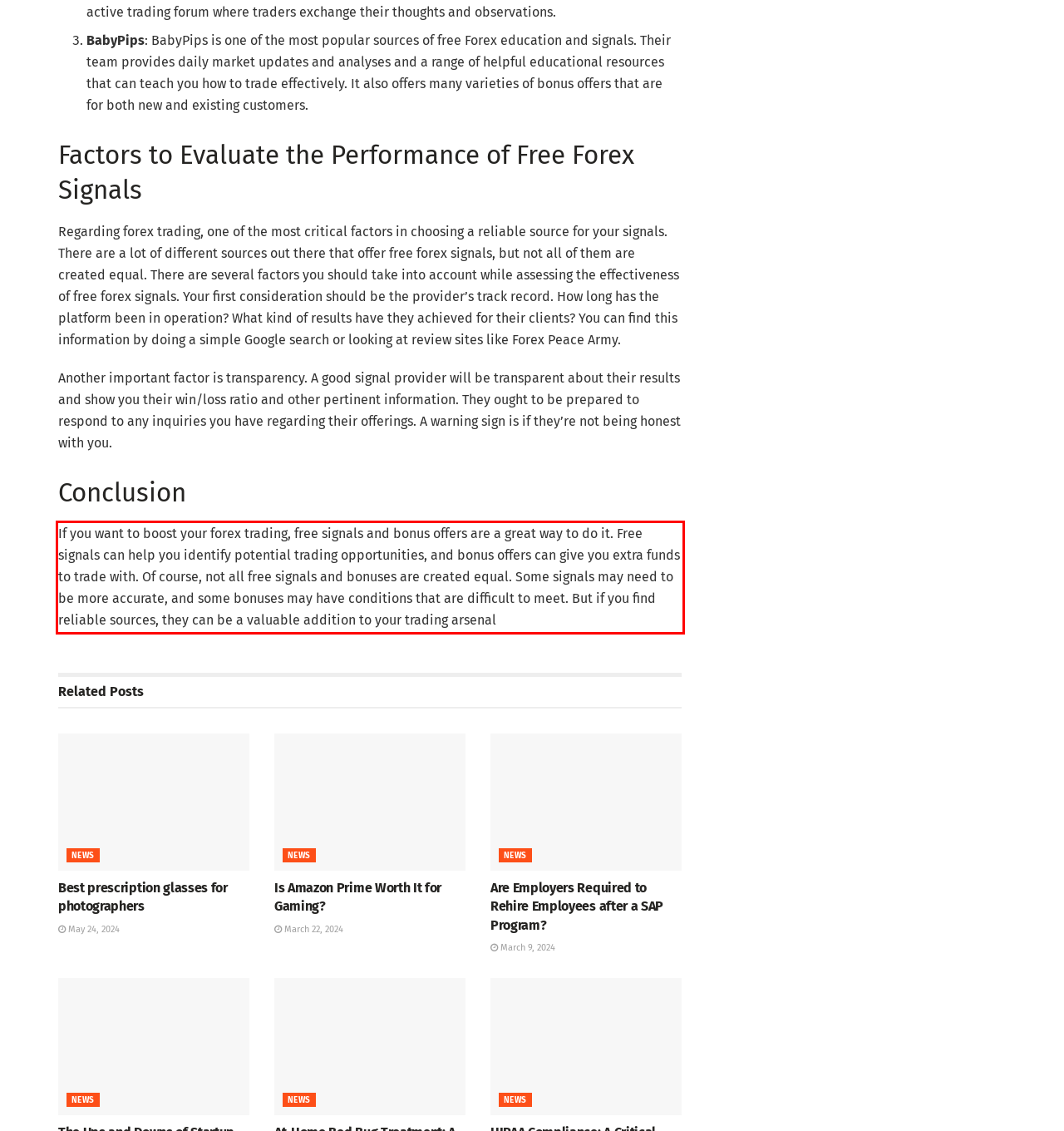Given a webpage screenshot, identify the text inside the red bounding box using OCR and extract it.

If you want to boost your forex trading, free signals and bonus offers are a great way to do it. Free signals can help you identify potential trading opportunities, and bonus offers can give you extra funds to trade with. Of course, not all free signals and bonuses are created equal. Some signals may need to be more accurate, and some bonuses may have conditions that are difficult to meet. But if you find reliable sources, they can be a valuable addition to your trading arsenal